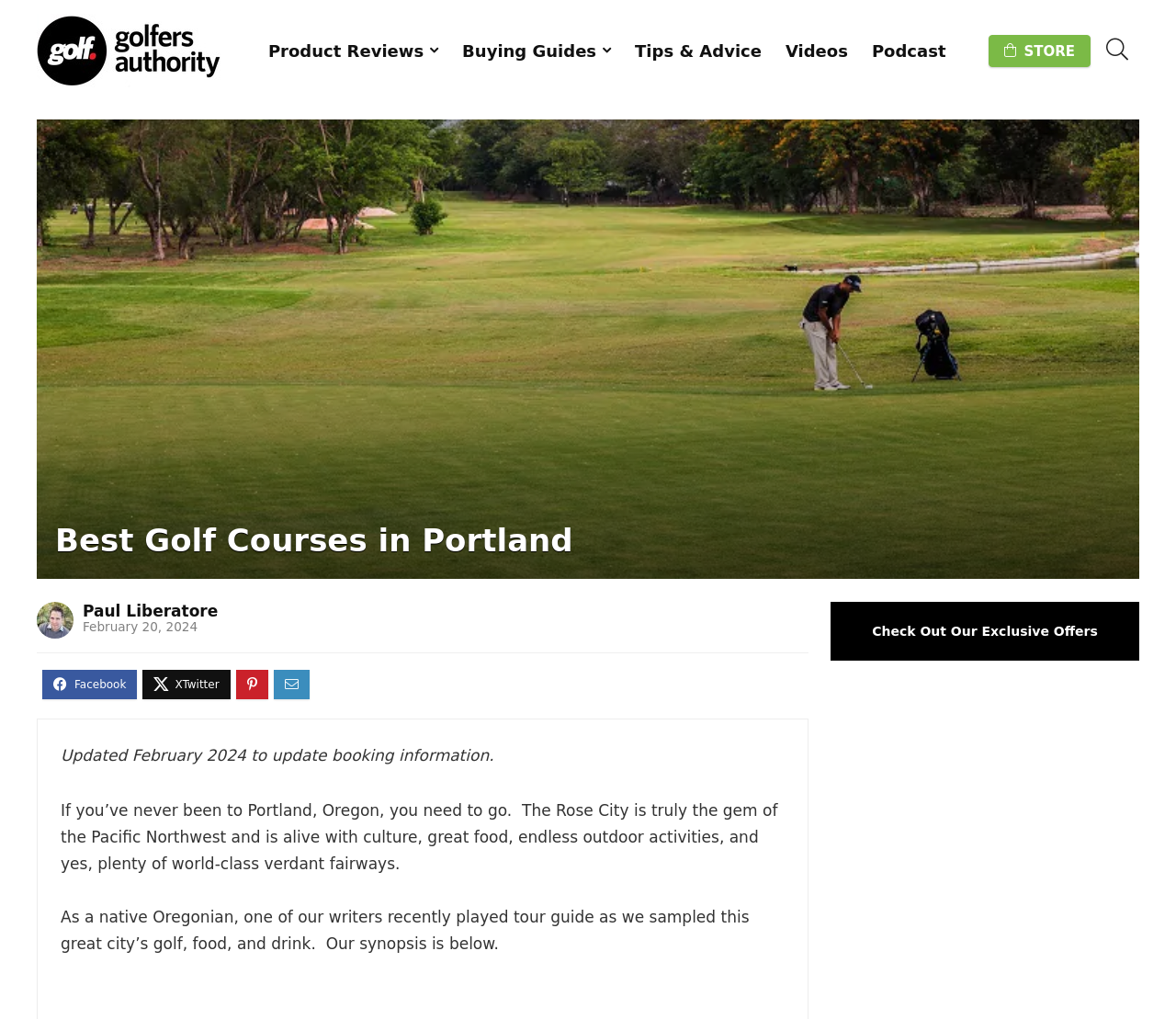Find the bounding box coordinates of the area to click in order to follow the instruction: "Read the article by Paul Liberatore".

[0.031, 0.591, 0.062, 0.627]